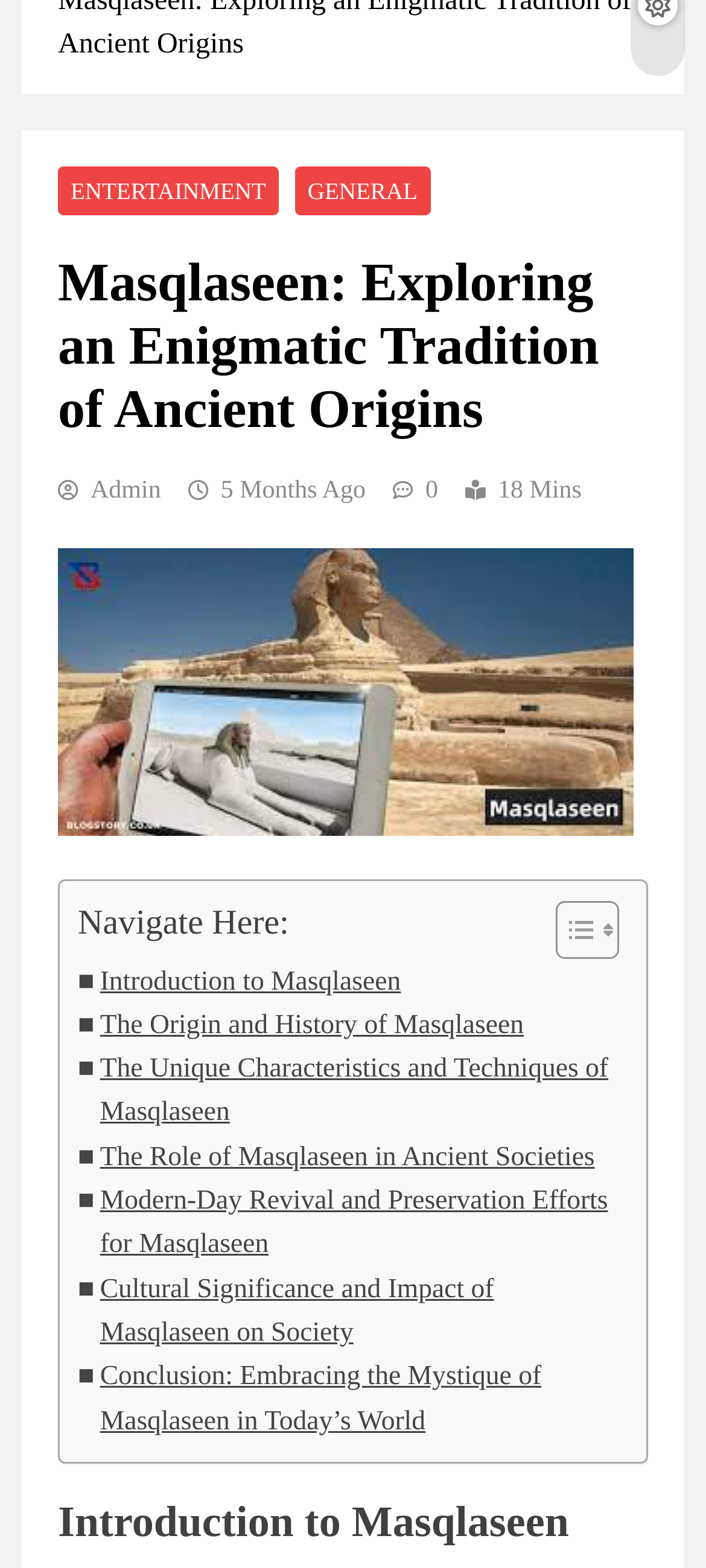Predict the bounding box of the UI element based on this description: "Toggle".

[0.749, 0.573, 0.864, 0.612]